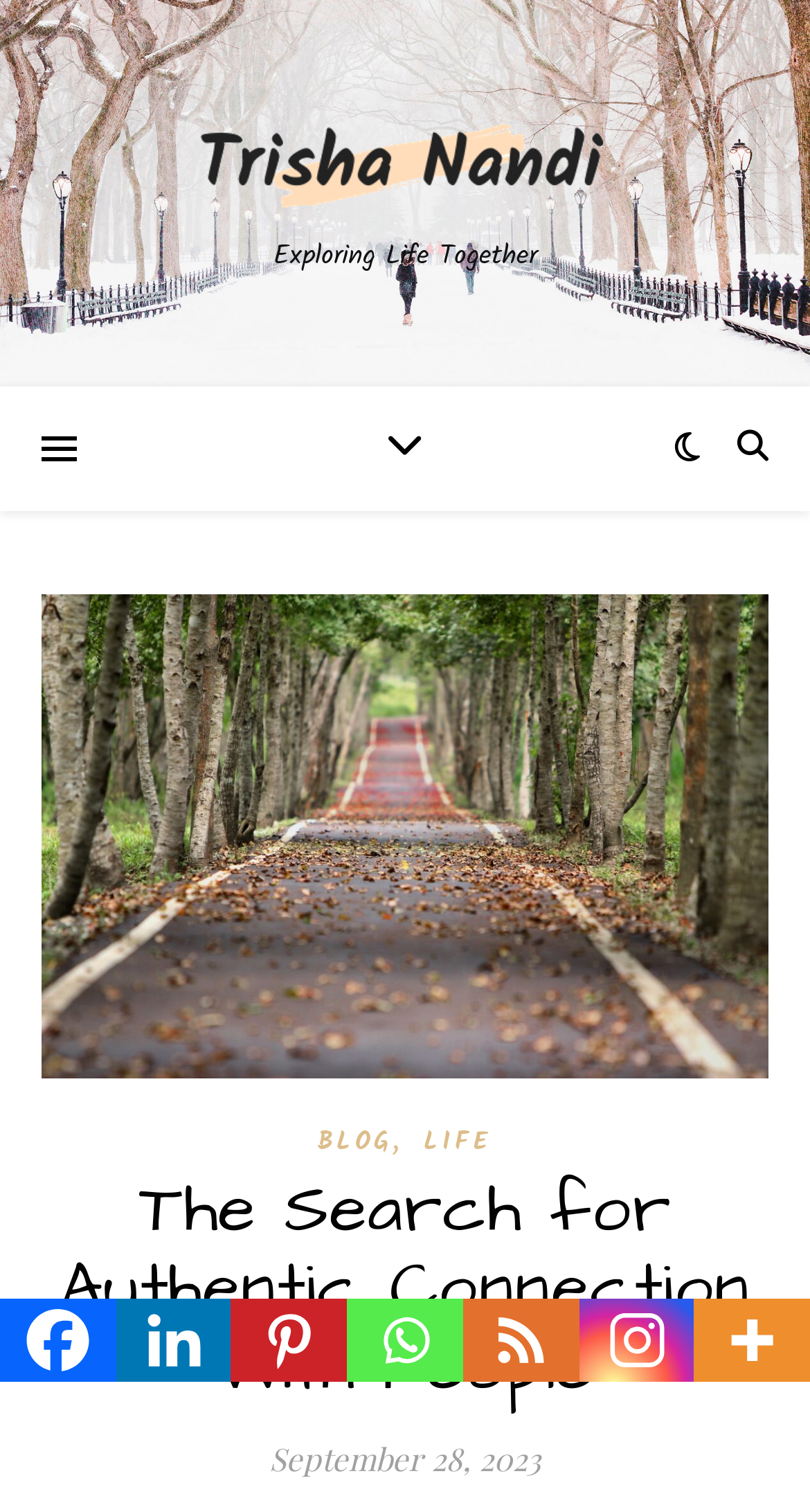Determine the heading of the webpage and extract its text content.

The Search for Authentic Connection With People